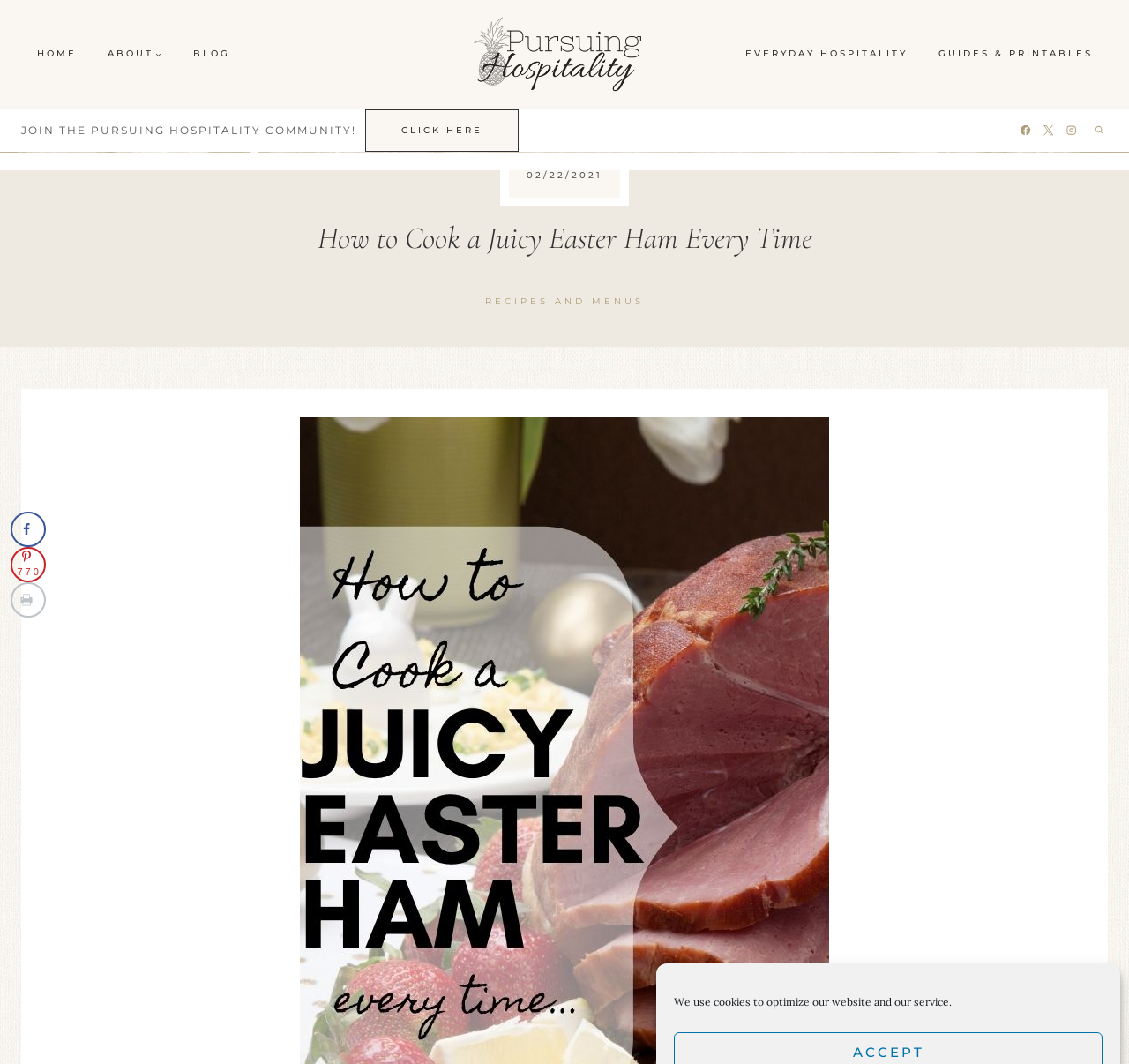What type of logo is displayed at the top of the page?
Give a single word or phrase answer based on the content of the image.

Transparent logo